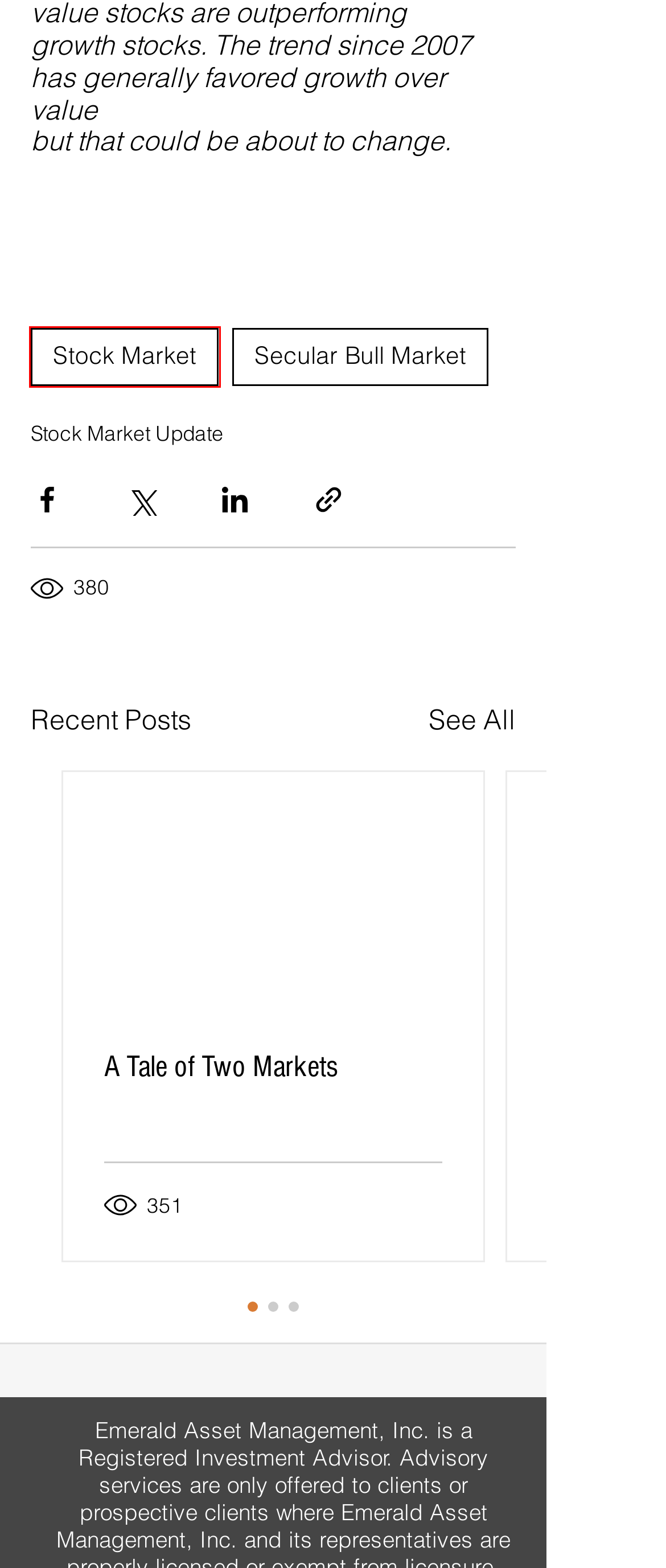Examine the webpage screenshot and identify the UI element enclosed in the red bounding box. Pick the webpage description that most accurately matches the new webpage after clicking the selected element. Here are the candidates:
A. Secular Bull Market | Emerald Asset Mgt
B. Headwinds Should Become Tailwinds Soon
C. The Best Opportunities Usually Appear During Recessions, Not After
D. Stock Market Update
E. Stock Market | Emerald Asset Mgt
F. A Tale of Two Markets
G. Raymond James | Client Access
H. BLOG | Emerald Asset Mgt

E